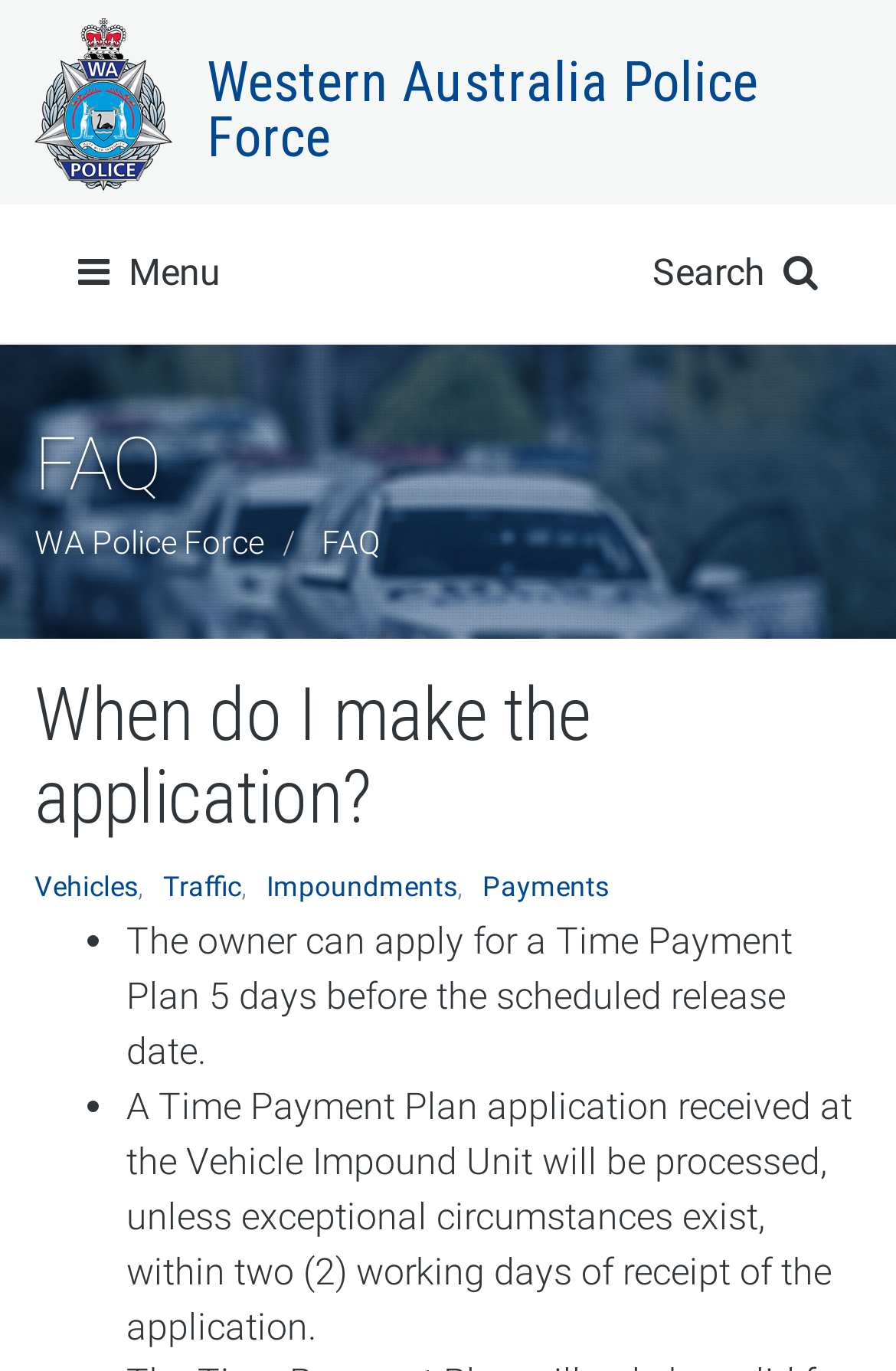Determine the bounding box coordinates of the clickable area required to perform the following instruction: "Go to Vehicles FAQ". The coordinates should be represented as four float numbers between 0 and 1: [left, top, right, bottom].

[0.038, 0.634, 0.154, 0.658]